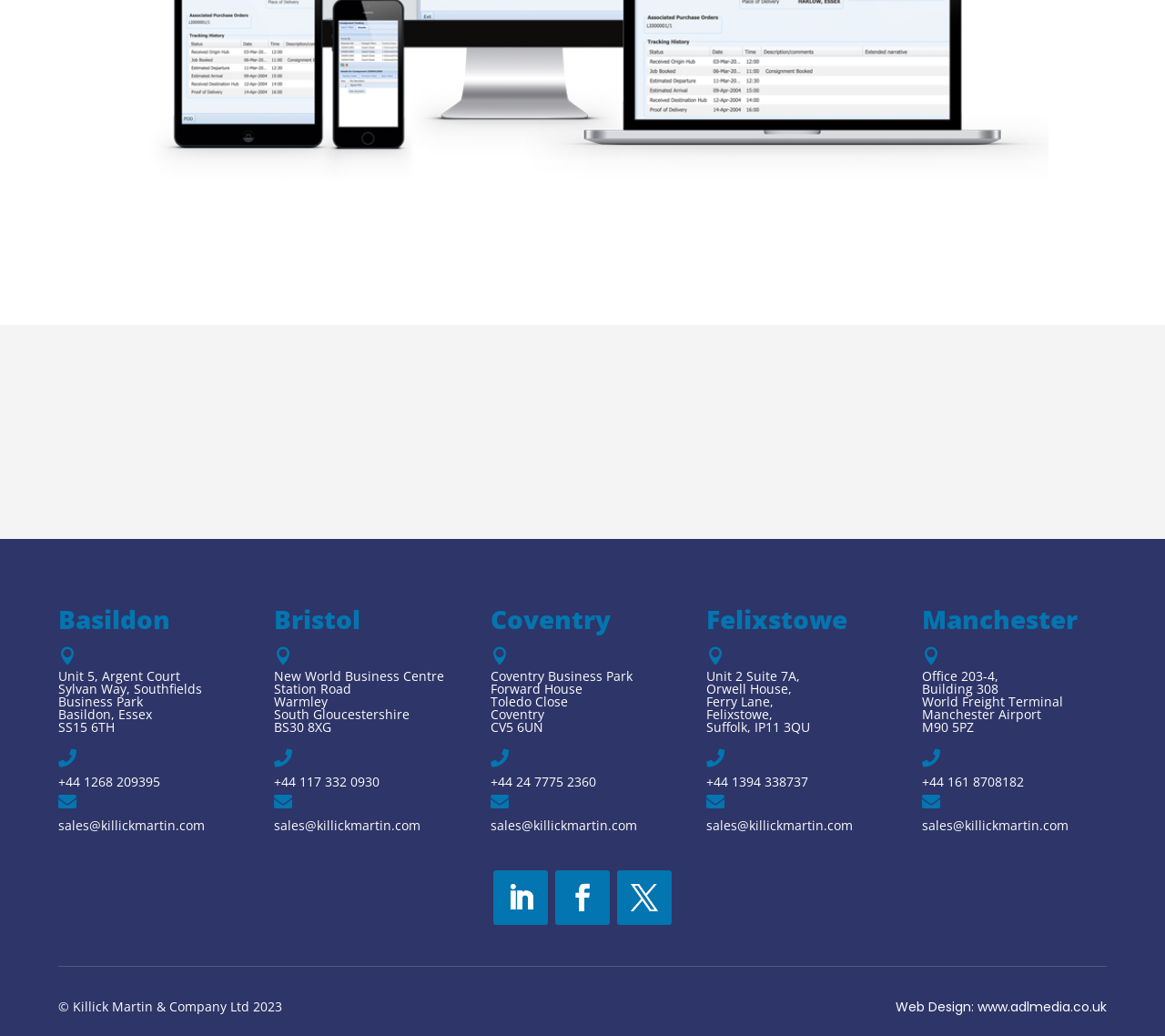Who designed the webpage?
Based on the image, give a concise answer in the form of a single word or short phrase.

www.adlmedia.co.uk